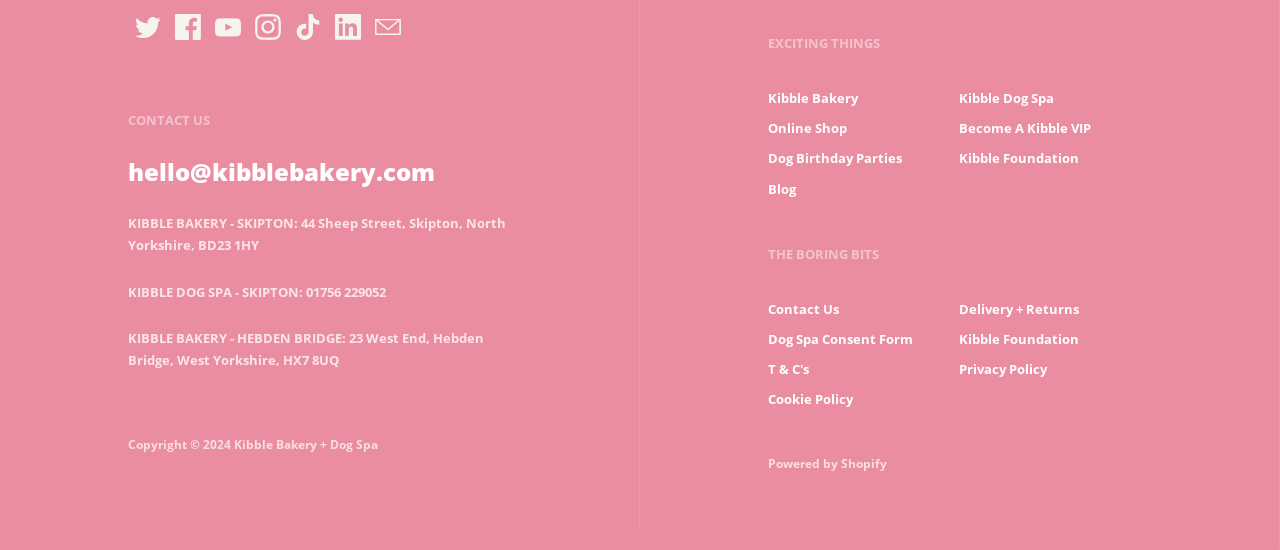Pinpoint the bounding box coordinates for the area that should be clicked to perform the following instruction: "Search for something".

None